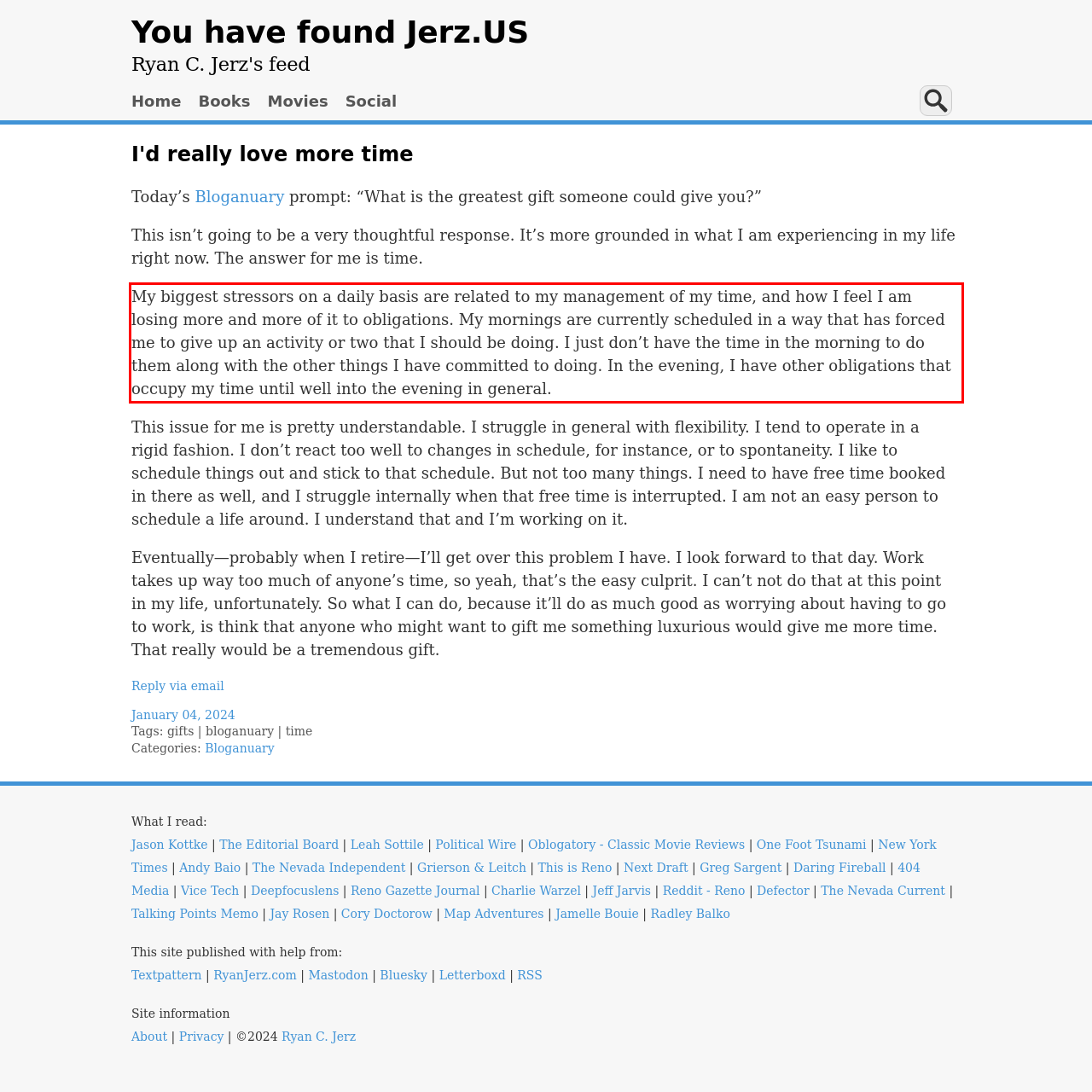You are given a screenshot with a red rectangle. Identify and extract the text within this red bounding box using OCR.

My biggest stressors on a daily basis are related to my management of my time, and how I feel I am losing more and more of it to obligations. My mornings are currently scheduled in a way that has forced me to give up an activity or two that I should be doing. I just don’t have the time in the morning to do them along with the other things I have committed to doing. In the evening, I have other obligations that occupy my time until well into the evening in general.